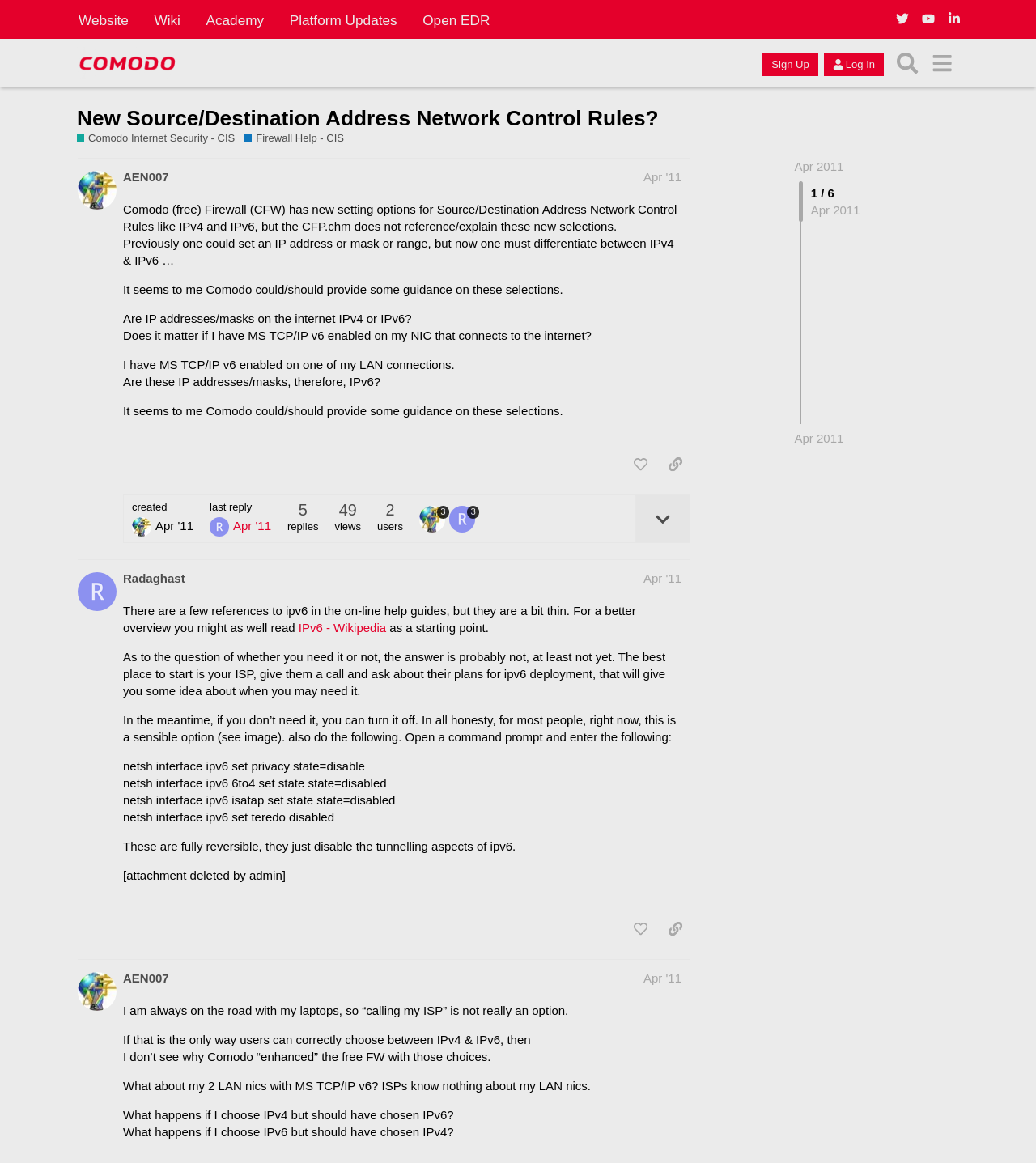Given the following UI element description: "aria-label="menu" title="menu"", find the bounding box coordinates in the webpage screenshot.

[0.892, 0.039, 0.926, 0.069]